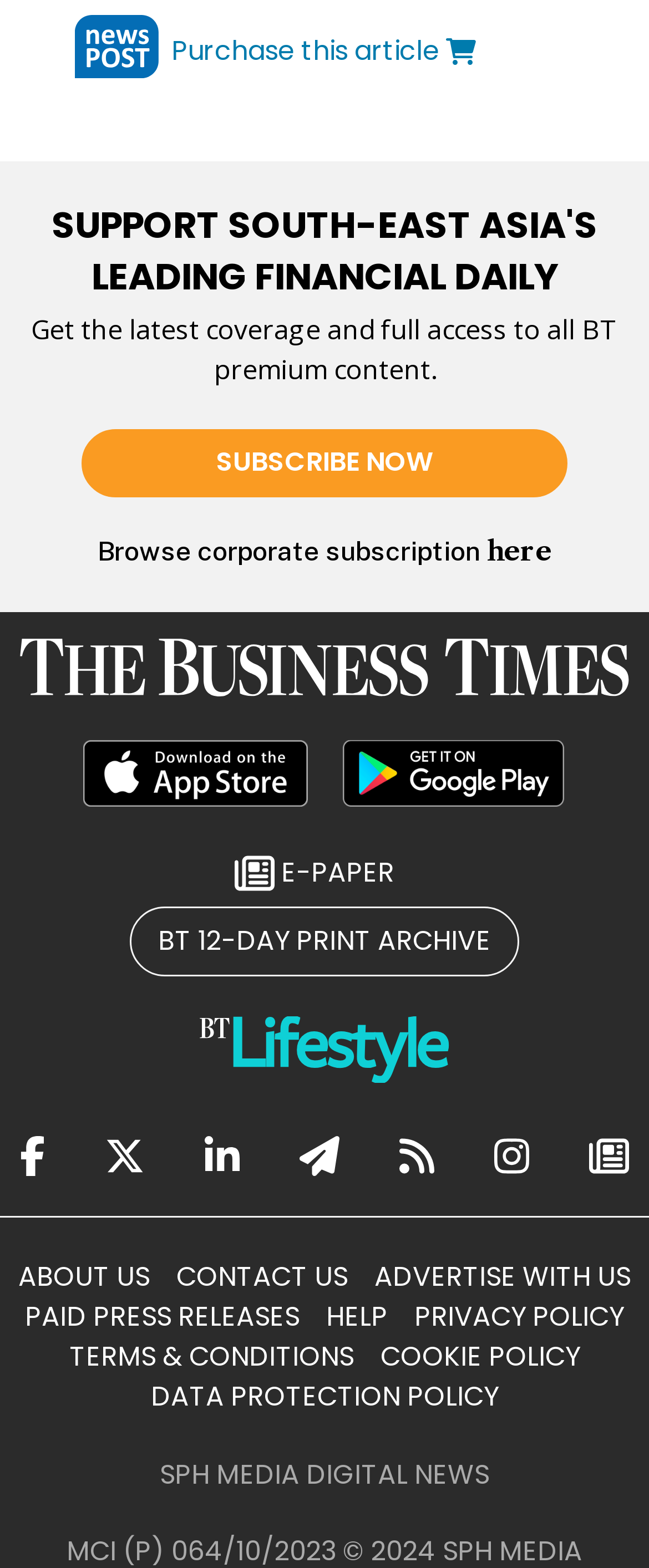Specify the bounding box coordinates of the element's region that should be clicked to achieve the following instruction: "Download the app on Apple Store". The bounding box coordinates consist of four float numbers between 0 and 1, in the format [left, top, right, bottom].

[0.128, 0.47, 0.474, 0.514]